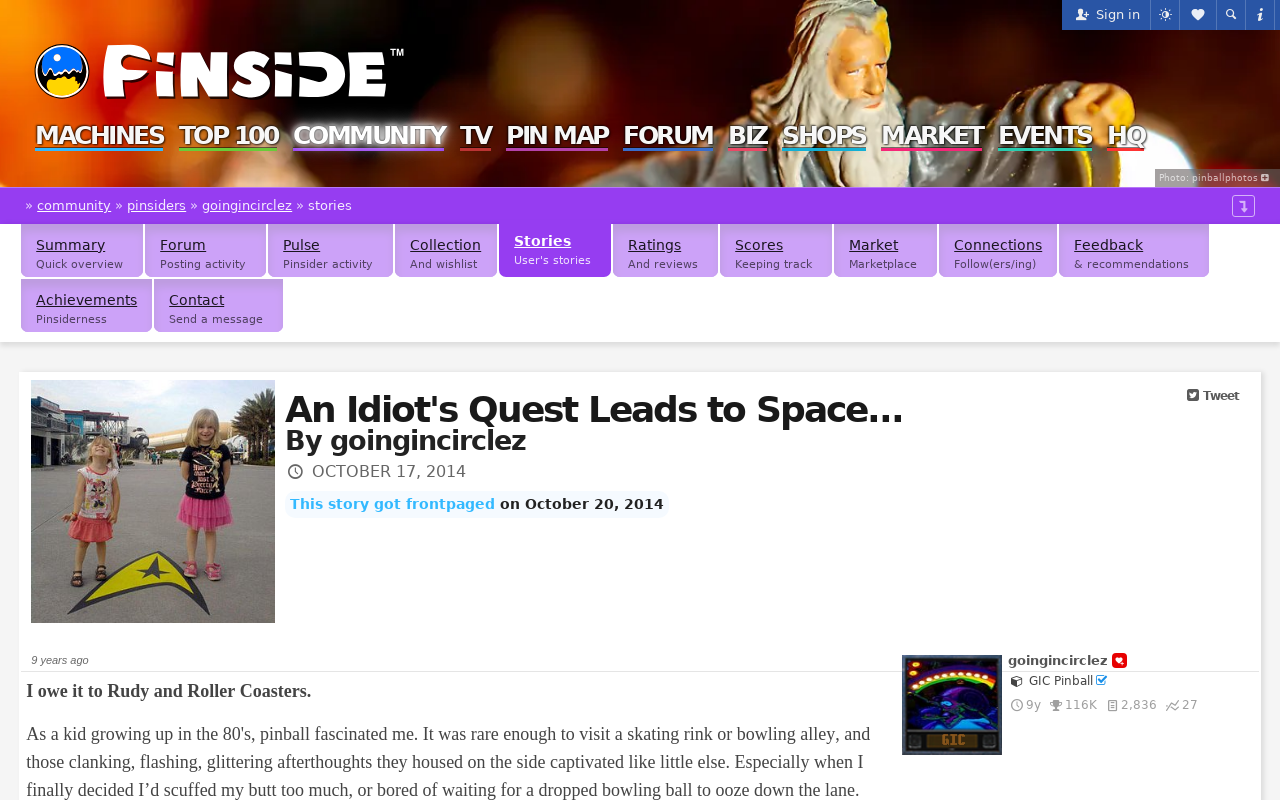Please identify the bounding box coordinates of the region to click in order to complete the task: "Visit goingincirclez's profile". The coordinates must be four float numbers between 0 and 1, specified as [left, top, right, bottom].

[0.258, 0.532, 0.411, 0.571]